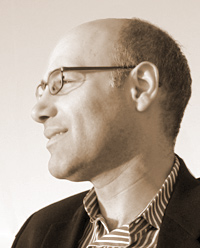Answer the question in a single word or phrase:
When did John Ravenal join the VMFA?

1998